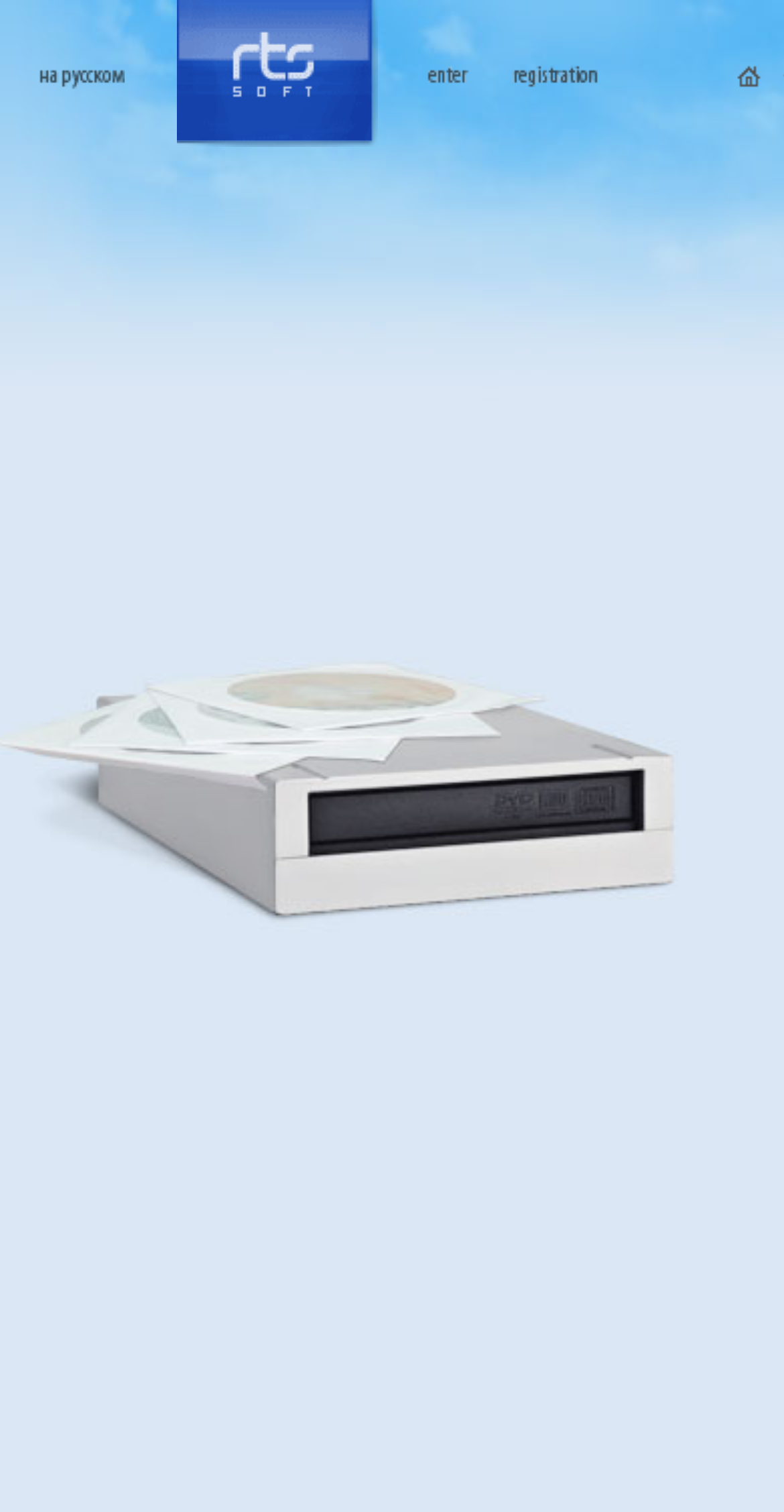Is there a registration option available?
Give a single word or phrase answer based on the content of the image.

Yes